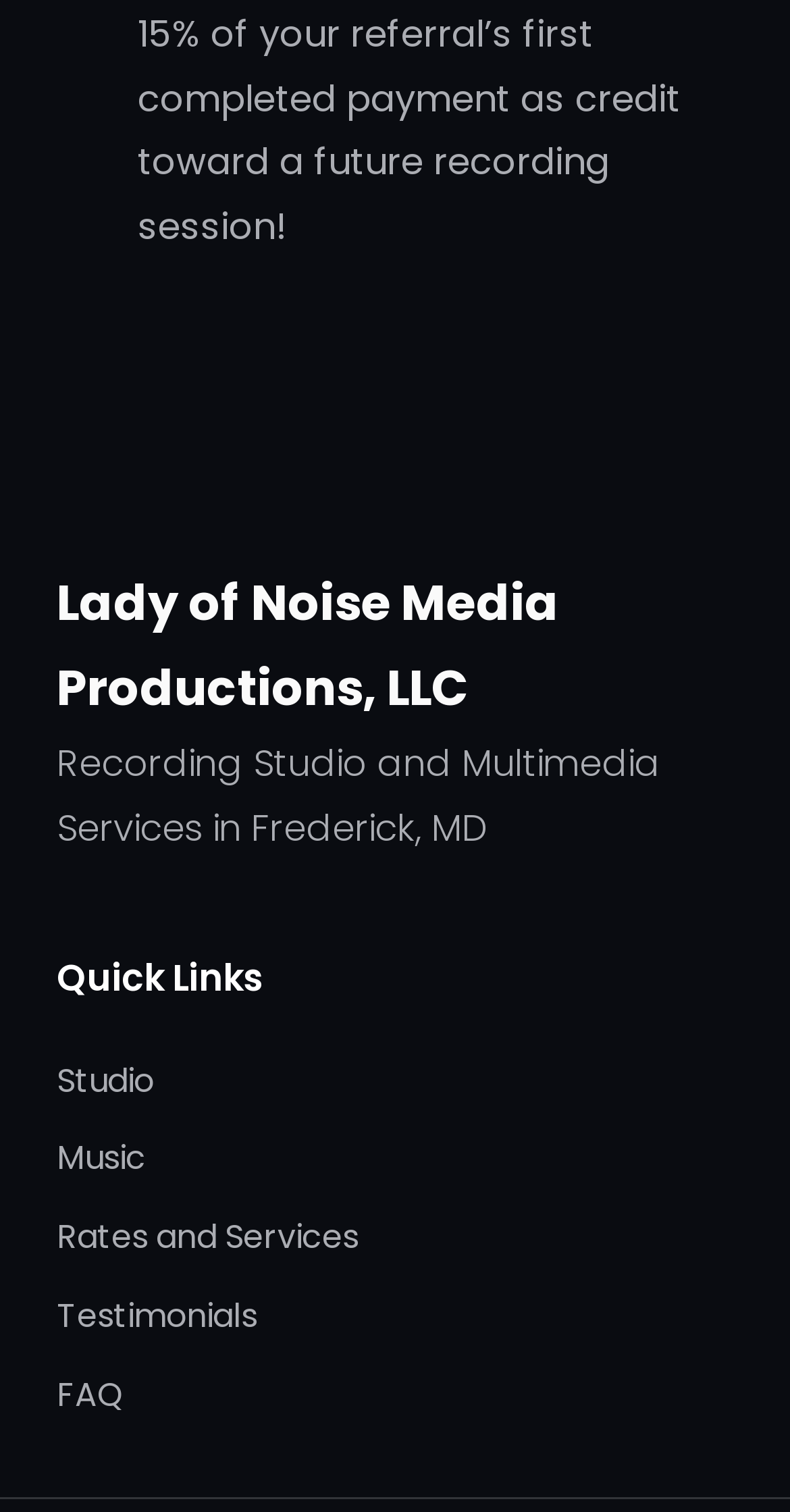How many quick links are available on the webpage?
Respond to the question with a well-detailed and thorough answer.

The quick links can be found in the navigation element with the text content 'Site Navigation 2'. This element contains 5 link elements, each with a different text content, namely 'Studio', 'Music', 'Rates and Services', 'Testimonials', and 'FAQ'.